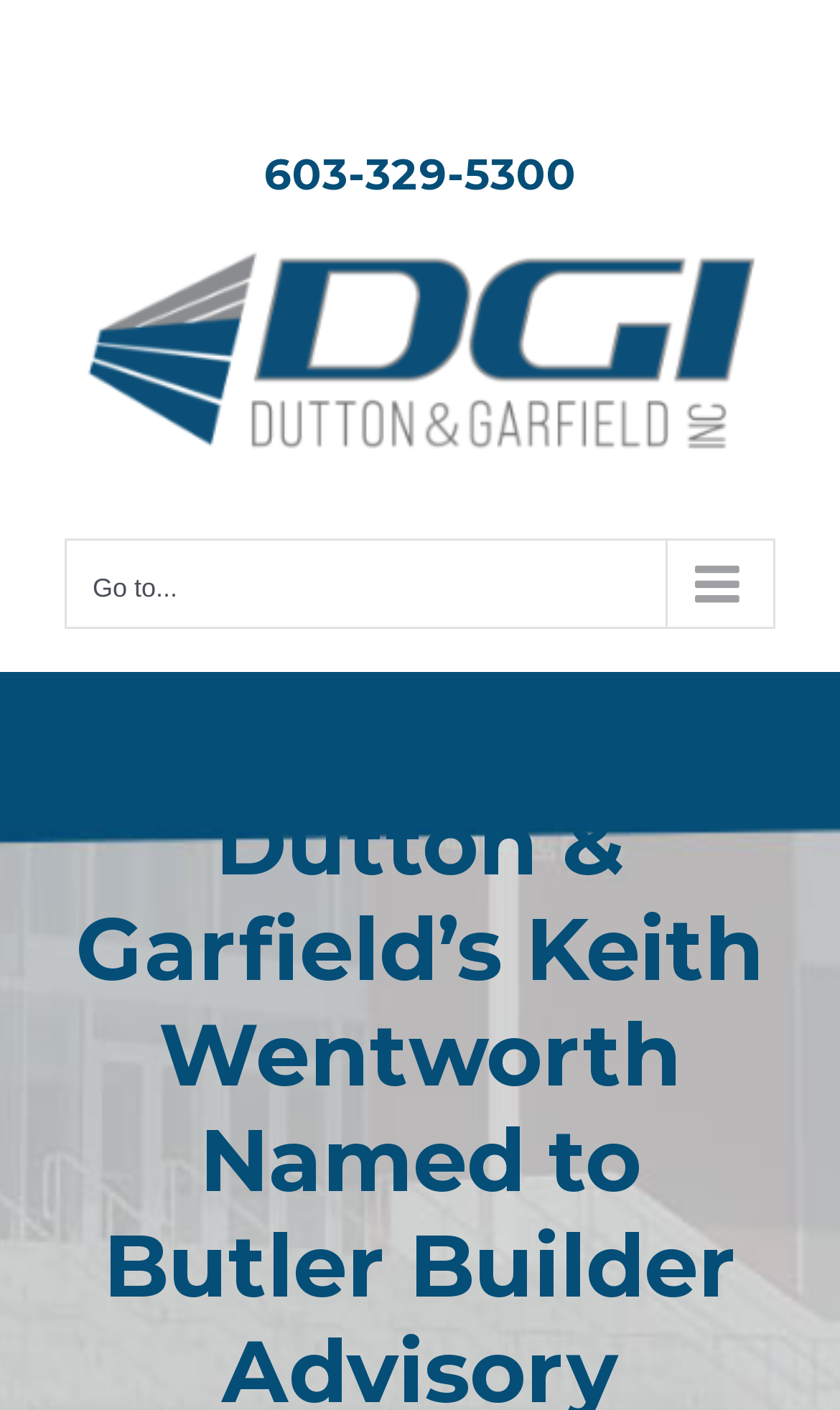What is the logo of the company on the webpage?
Analyze the image and deliver a detailed answer to the question.

I found the logo by looking at the image elements on the webpage. The image element with the description 'Dutton & Garfield Inc. Logo' is located at coordinates [0.101, 0.154, 0.899, 0.351], which suggests it is a prominent visual element on the page.